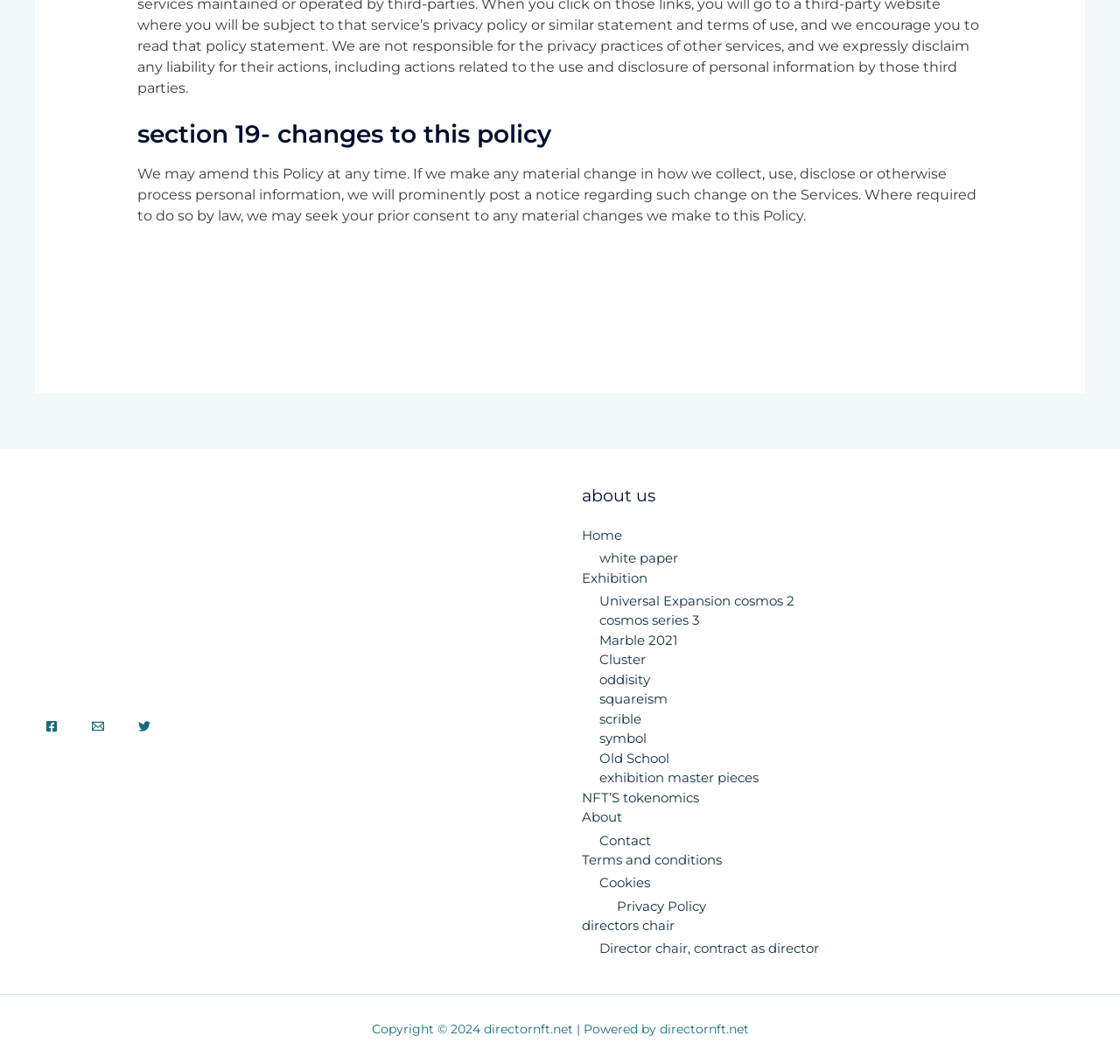What is the name of the website?
Please answer the question with a detailed and comprehensive explanation.

The copyright section at the bottom of the webpage mentions 'Copyright © 2024 directornft.net', which suggests that the website's name is directornft.net.